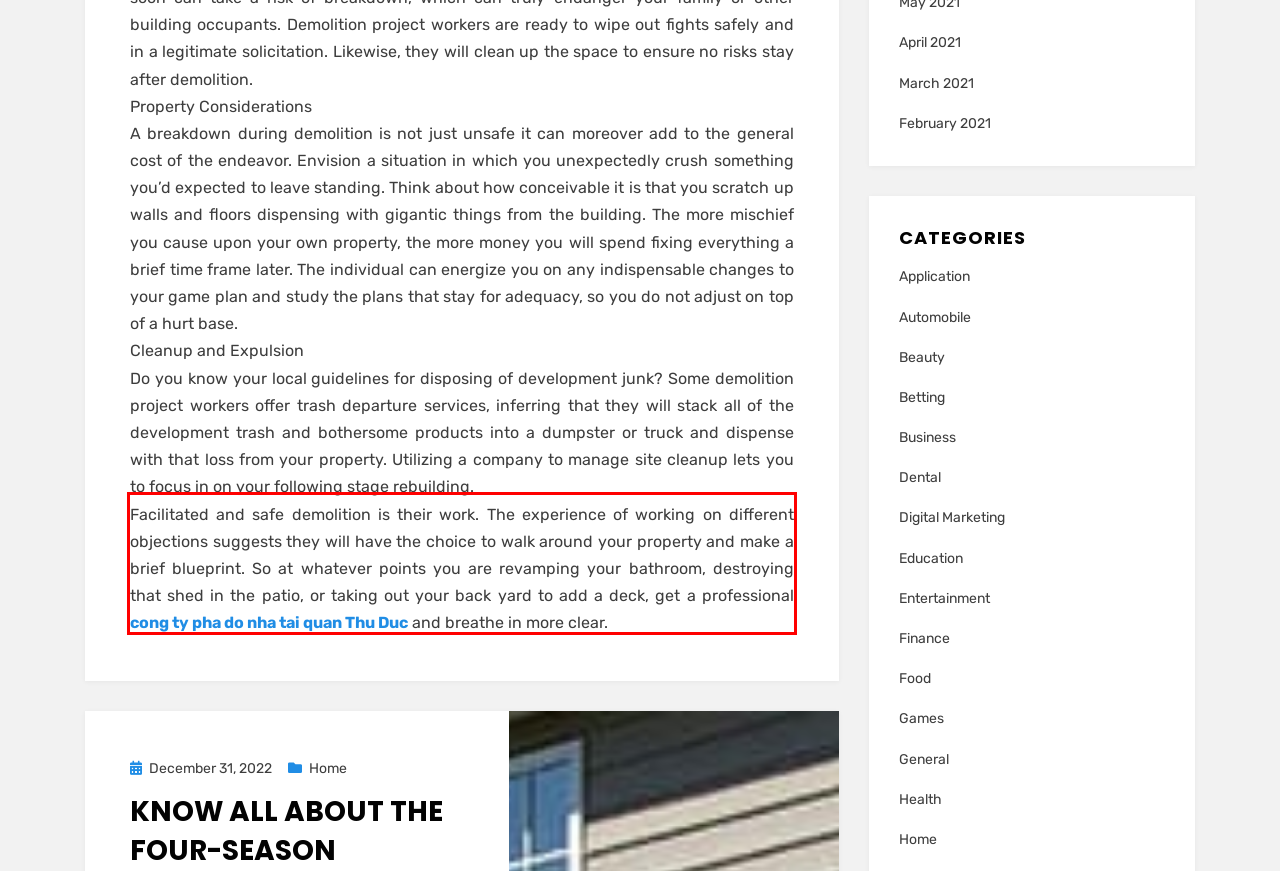You have a screenshot of a webpage where a UI element is enclosed in a red rectangle. Perform OCR to capture the text inside this red rectangle.

Facilitated and safe demolition is their work. The experience of working on different objections suggests they will have the choice to walk around your property and make a brief blueprint. So at whatever points you are revamping your bathroom, destroying that shed in the patio, or taking out your back yard to add a deck, get a professional cong ty pha do nha tai quan Thu Duc and breathe in more clear.